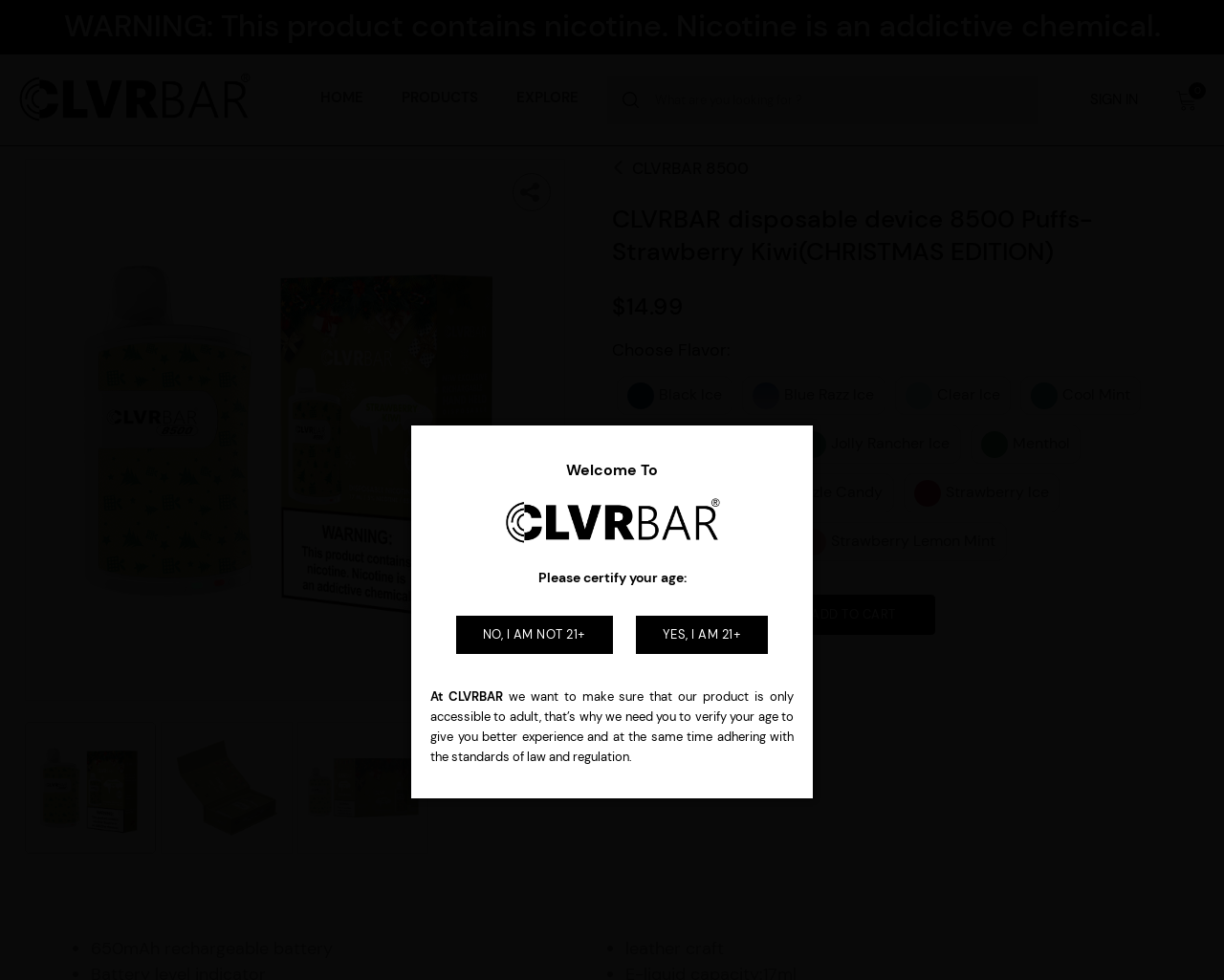Give a detailed account of the webpage.

This webpage is about a product called CLVRBAR disposable device 8500 Puffs- Strawberry Kiwi (CHRISTMAS EDITION). At the top, there is a warning message stating that the product contains nicotine, which is an addictive chemical. Below the warning, there is a logo of CLVRBAR, followed by a navigation menu with links to HOME, PRODUCTS, EXPLORE, and SIGN IN. 

On the right side of the navigation menu, there is a search box with a button. Below the search box, there is a link to CLVRBAR 8500, accompanied by two images. 

The main content of the webpage is about the product, with a heading that displays the product name. Below the heading, there is a price tag of $14.99. The product has a flavor option, with a dropdown menu listing various flavors such as Black Ice, Blue Razz Ice, and Strawberry Kiwi. 

There are three buttons below the flavor option: a minus button, a spin button, and a plus button, which allow users to adjust the quantity of the product. Next to the buttons, there is an ADD TO CART button. 

At the bottom of the webpage, there is a list of product features, including a 650mAh rechargeable battery and leather craft. 

On the right side of the webpage, there is a section that asks users to certify their age, with a heading that says "Please certify your age:". Below the heading, there are two links: "NO, I AM NOT 21+" and "YES, I AM 21+". There is also a paragraph of text explaining why age verification is required.